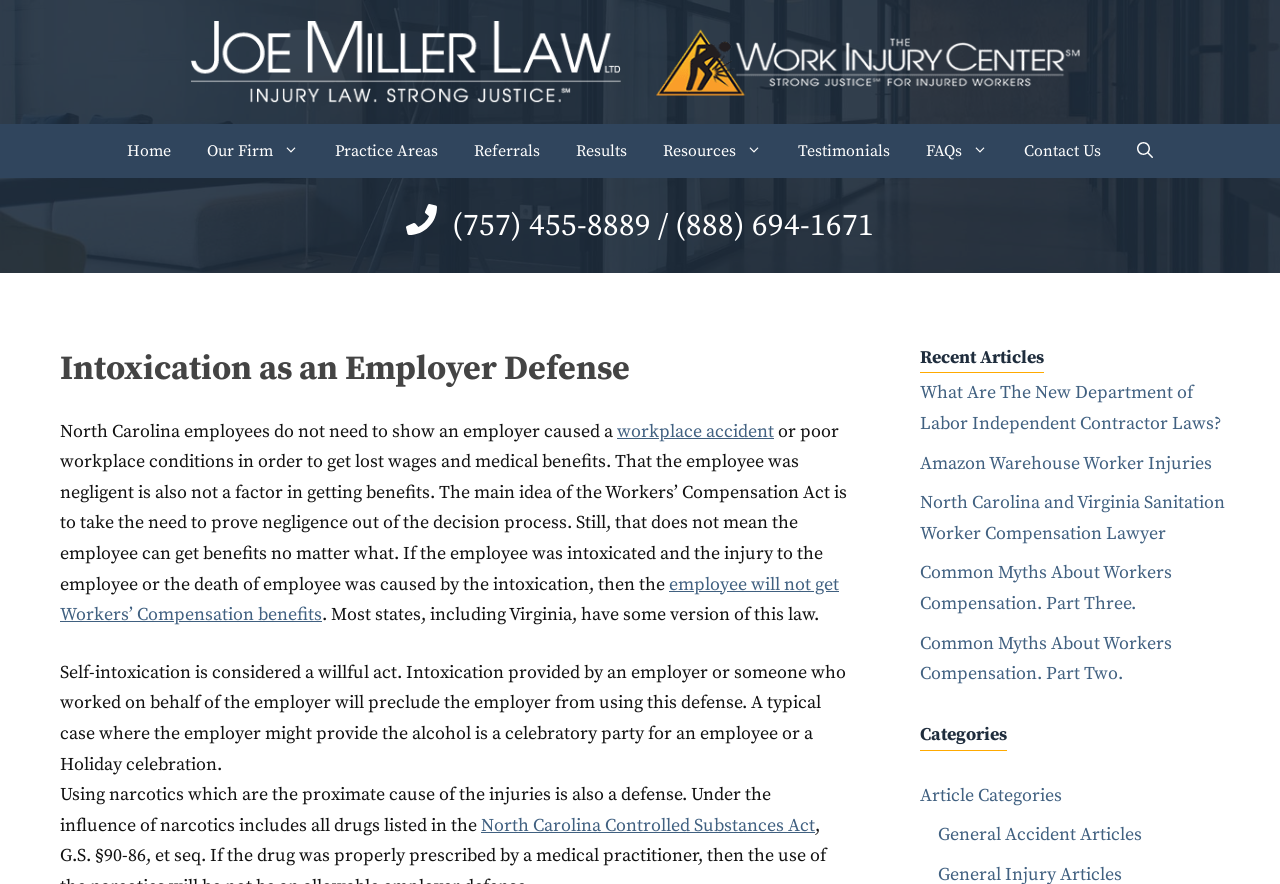Please find the main title text of this webpage.

Intoxication as an Employer Defense